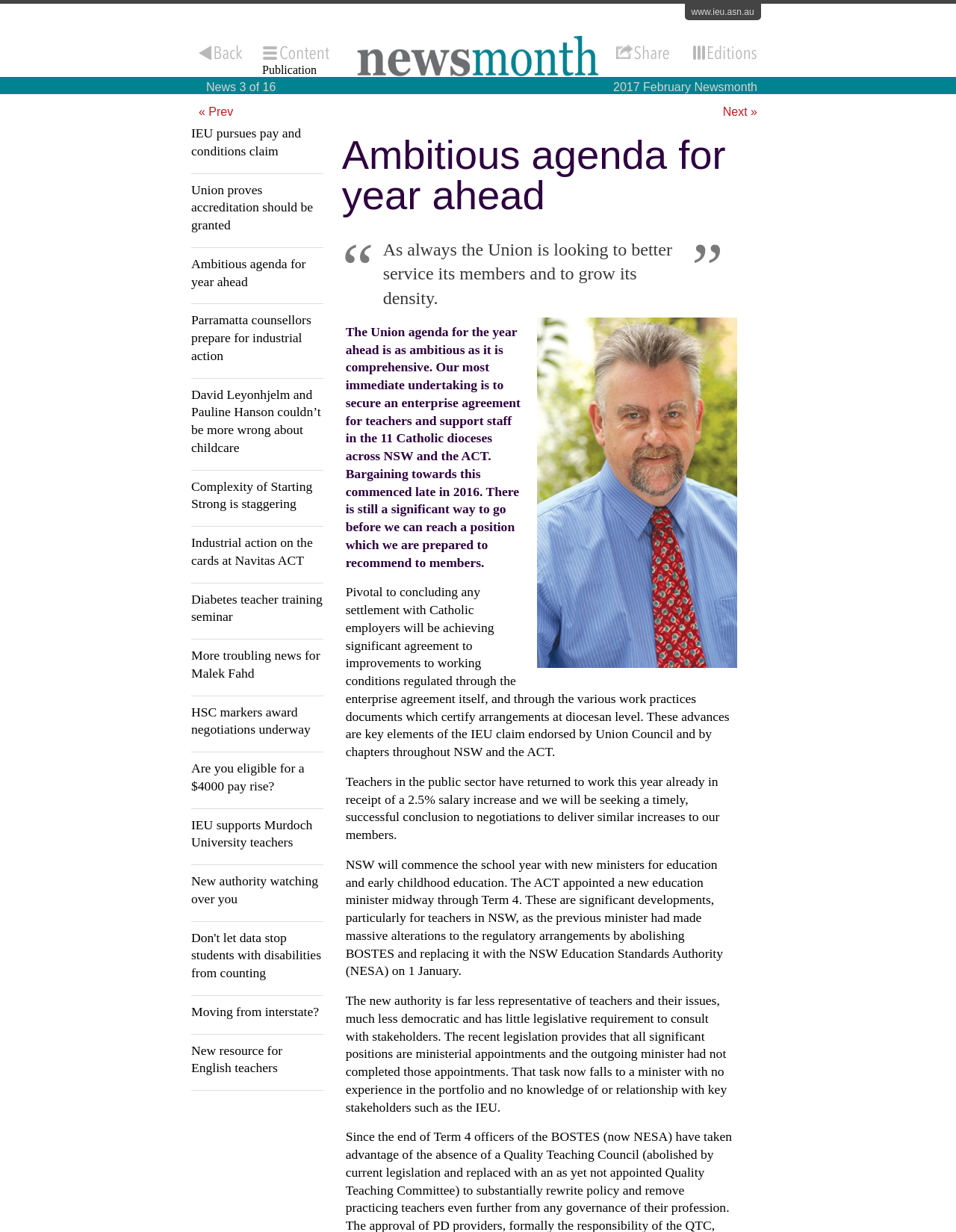Find the primary header on the webpage and provide its text.

Ambitious agenda for year ahead